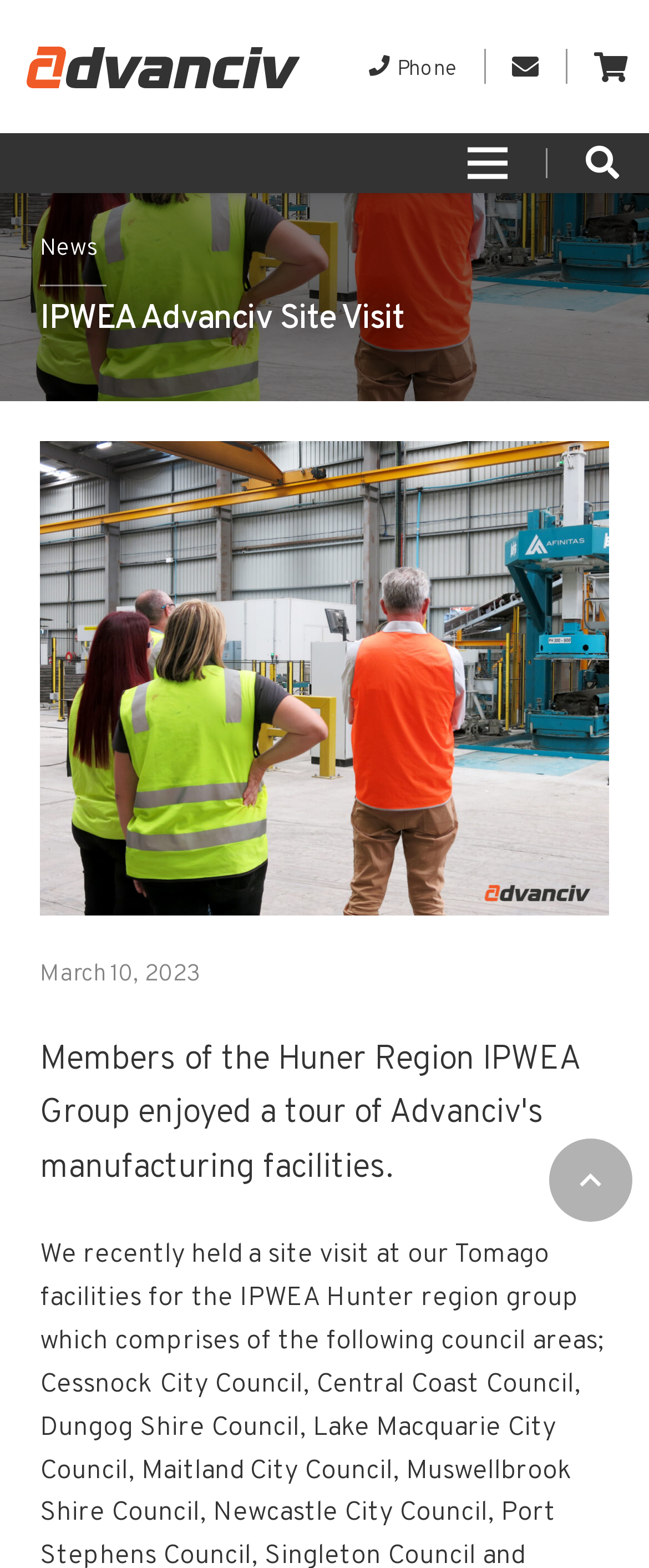Respond to the question below with a single word or phrase:
What is the date of the site visit?

March 10, 2023